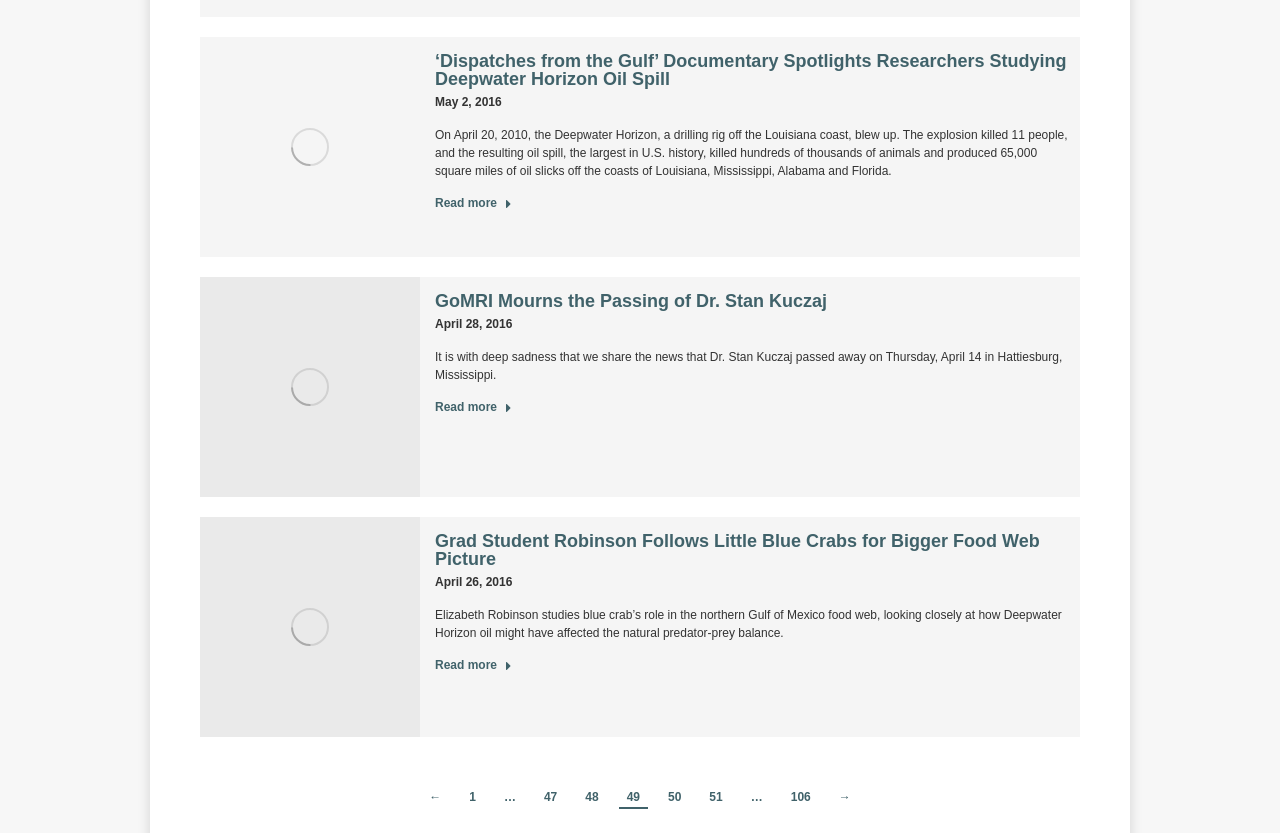Please provide the bounding box coordinates for the element that needs to be clicked to perform the instruction: "Go to next page". The coordinates must consist of four float numbers between 0 and 1, formatted as [left, top, right, bottom].

[0.649, 0.945, 0.671, 0.969]